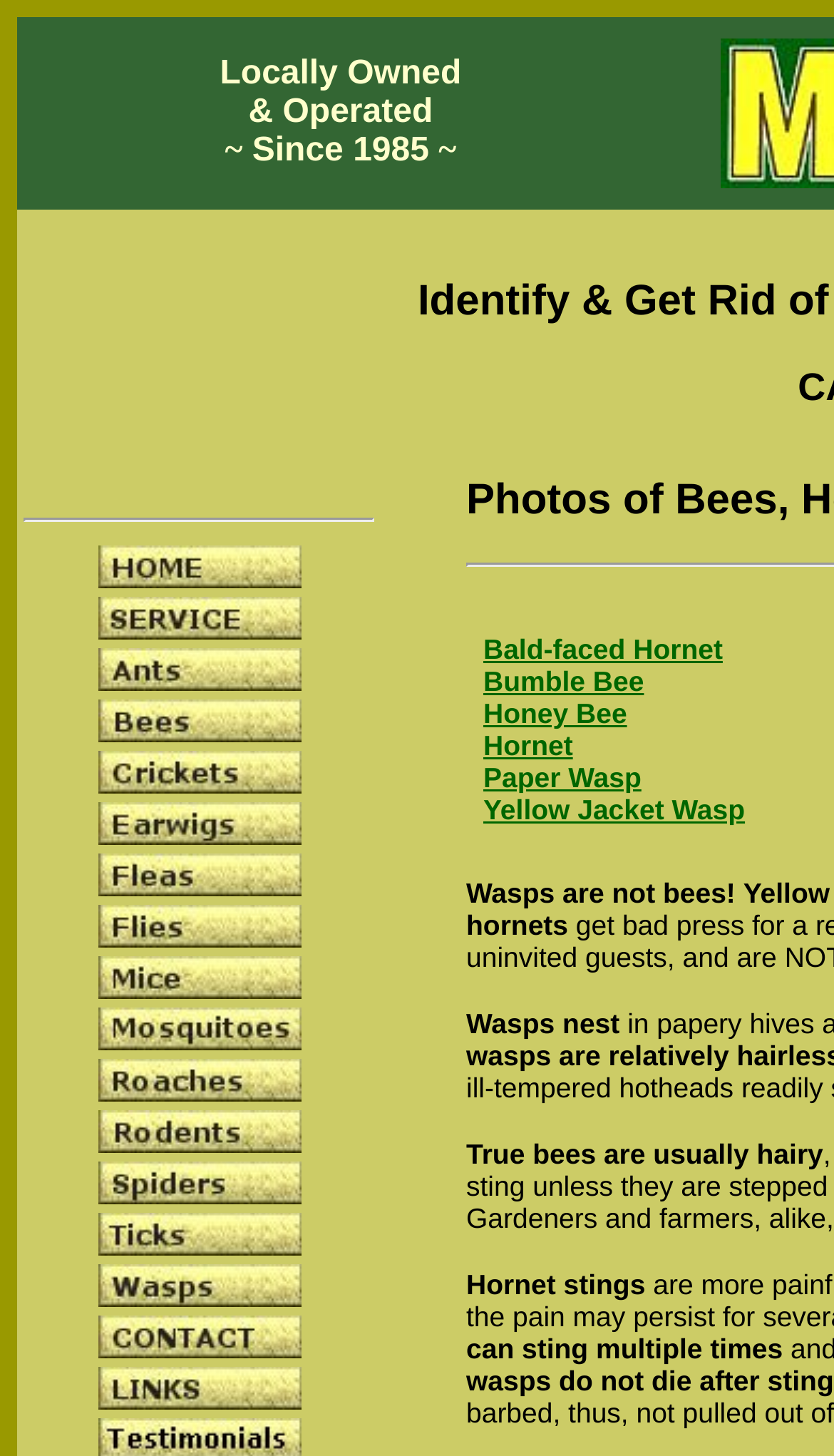How many pest control services are listed? From the image, respond with a single word or brief phrase.

15